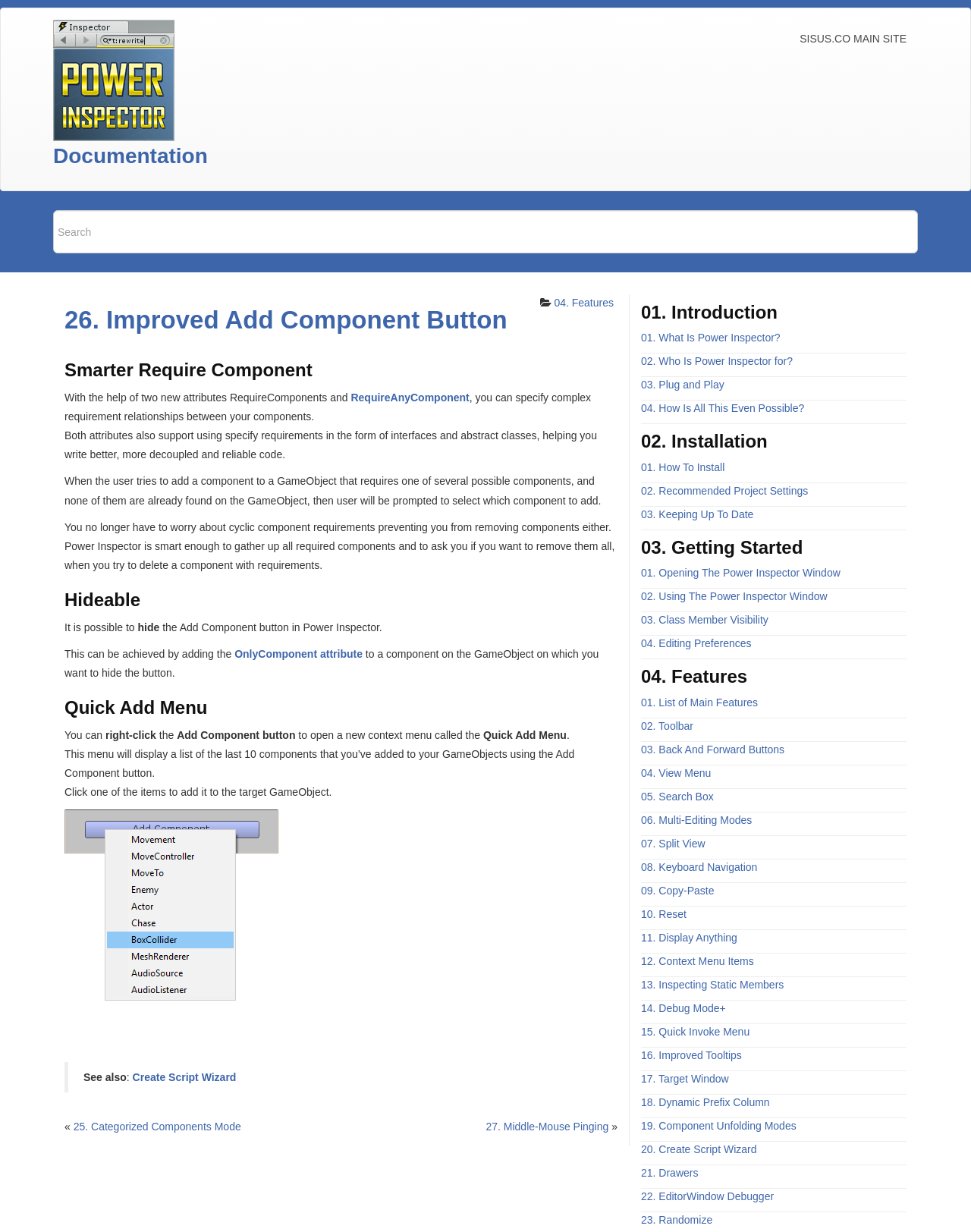Indicate the bounding box coordinates of the element that needs to be clicked to satisfy the following instruction: "go to 'SISUS.CO MAIN SITE'". The coordinates should be four float numbers between 0 and 1, i.e., [left, top, right, bottom].

[0.812, 0.016, 0.945, 0.047]